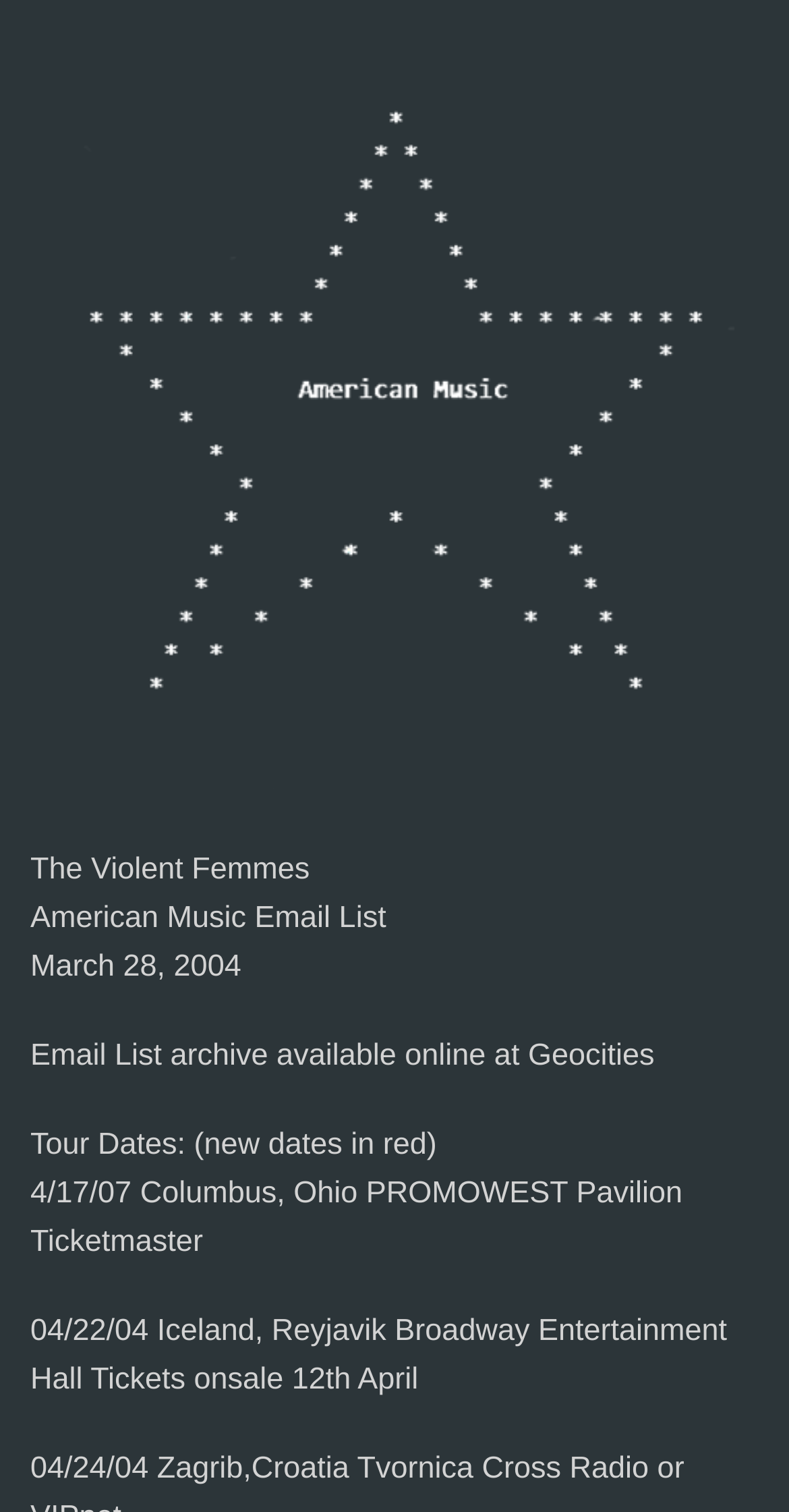Observe the image and answer the following question in detail: What is the purpose of the webpage?

The webpage contains static text elements that mention 'Email List archive available online at Geocities' and 'Tour Dates', which implies that the webpage is used to provide information about the band's email list archive and upcoming tour dates.